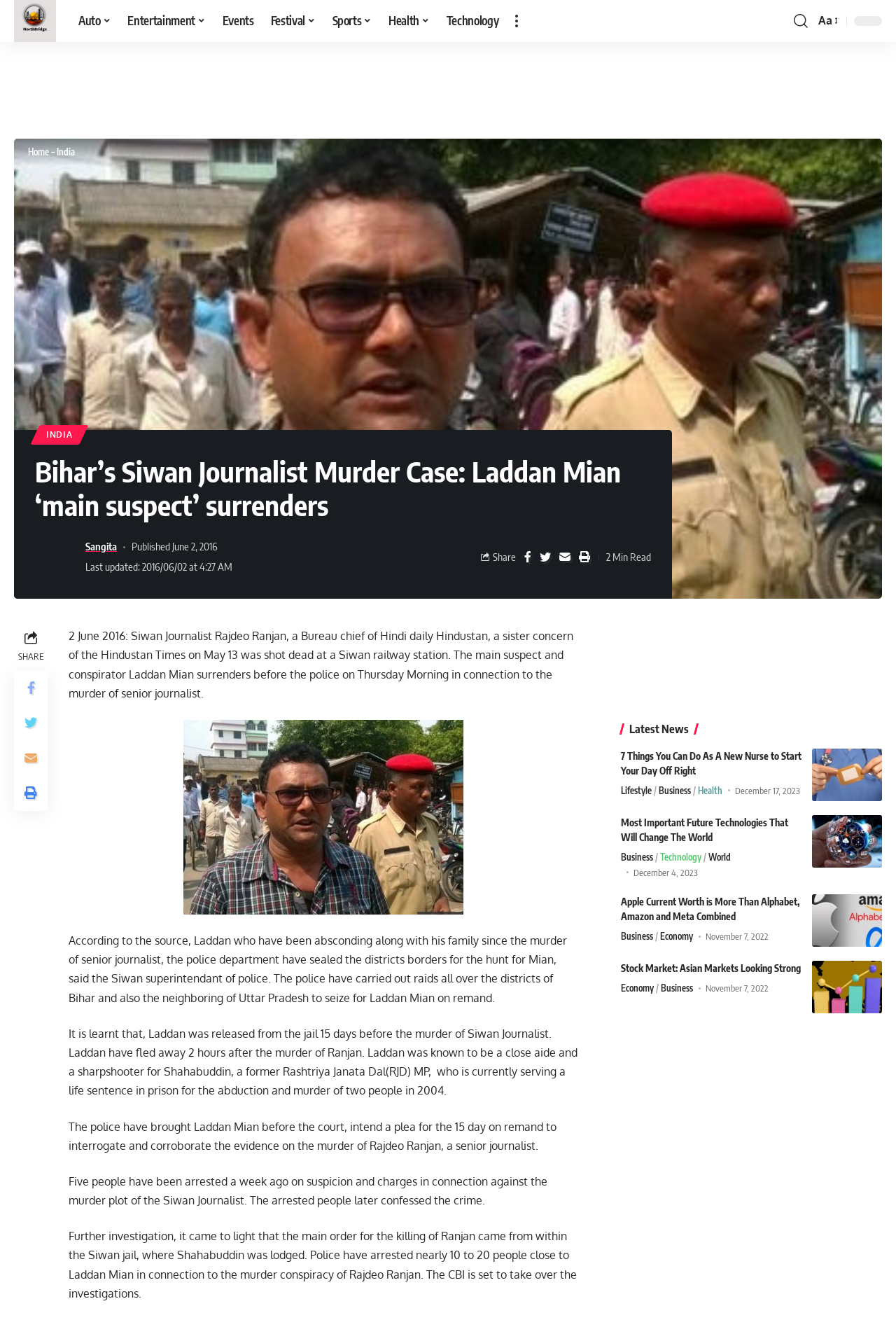Highlight the bounding box coordinates of the element that should be clicked to carry out the following instruction: "Click on 'Latest News'". The coordinates must be given as four float numbers ranging from 0 to 1, i.e., [left, top, right, bottom].

[0.693, 0.548, 0.778, 0.556]